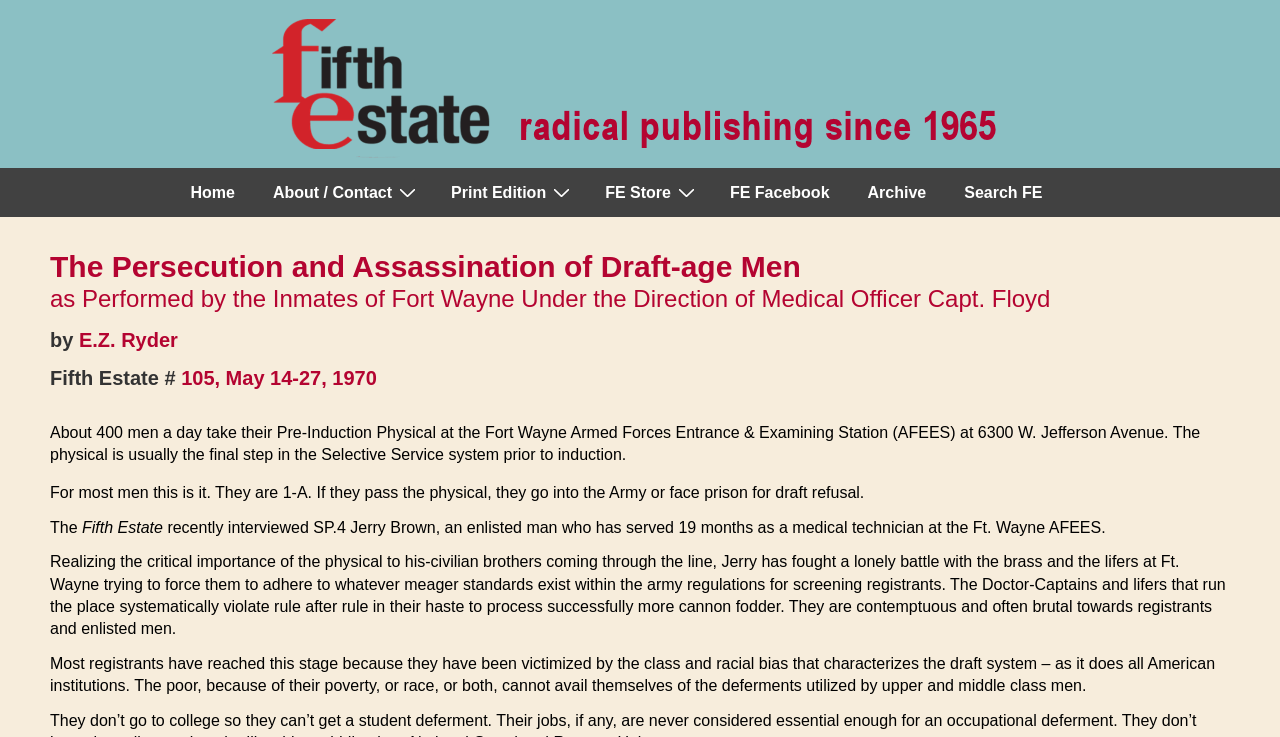Identify the bounding box coordinates necessary to click and complete the given instruction: "Click the Fifth Estate logo".

[0.207, 0.0, 0.793, 0.228]